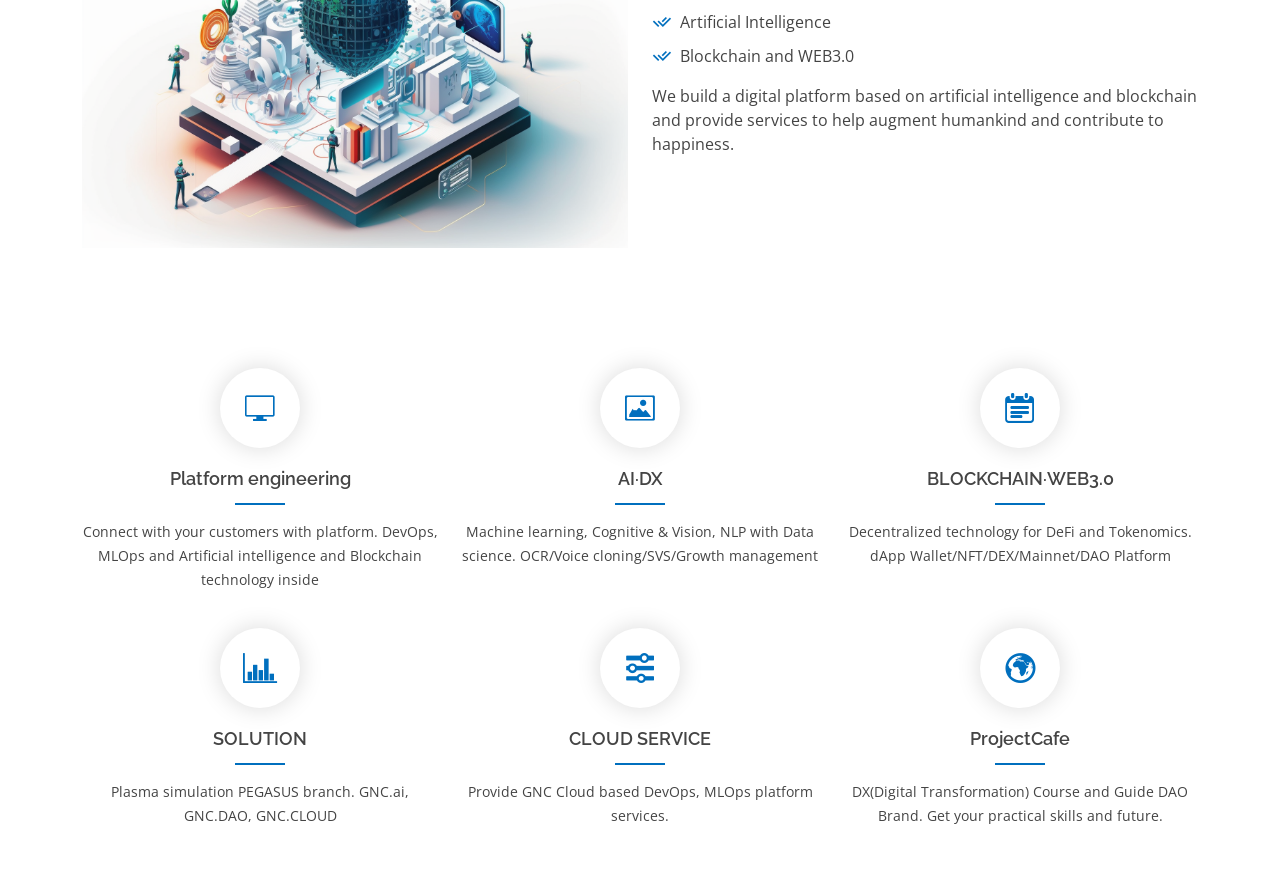What is ProjectCafe?
Kindly offer a comprehensive and detailed response to the question.

The ProjectCafe section describes it as a DX (Digital Transformation) course and guide DAO brand, which implies that it is a platform that offers courses and guides on digital transformation and DAO (Decentralized Autonomous Organization) branding.